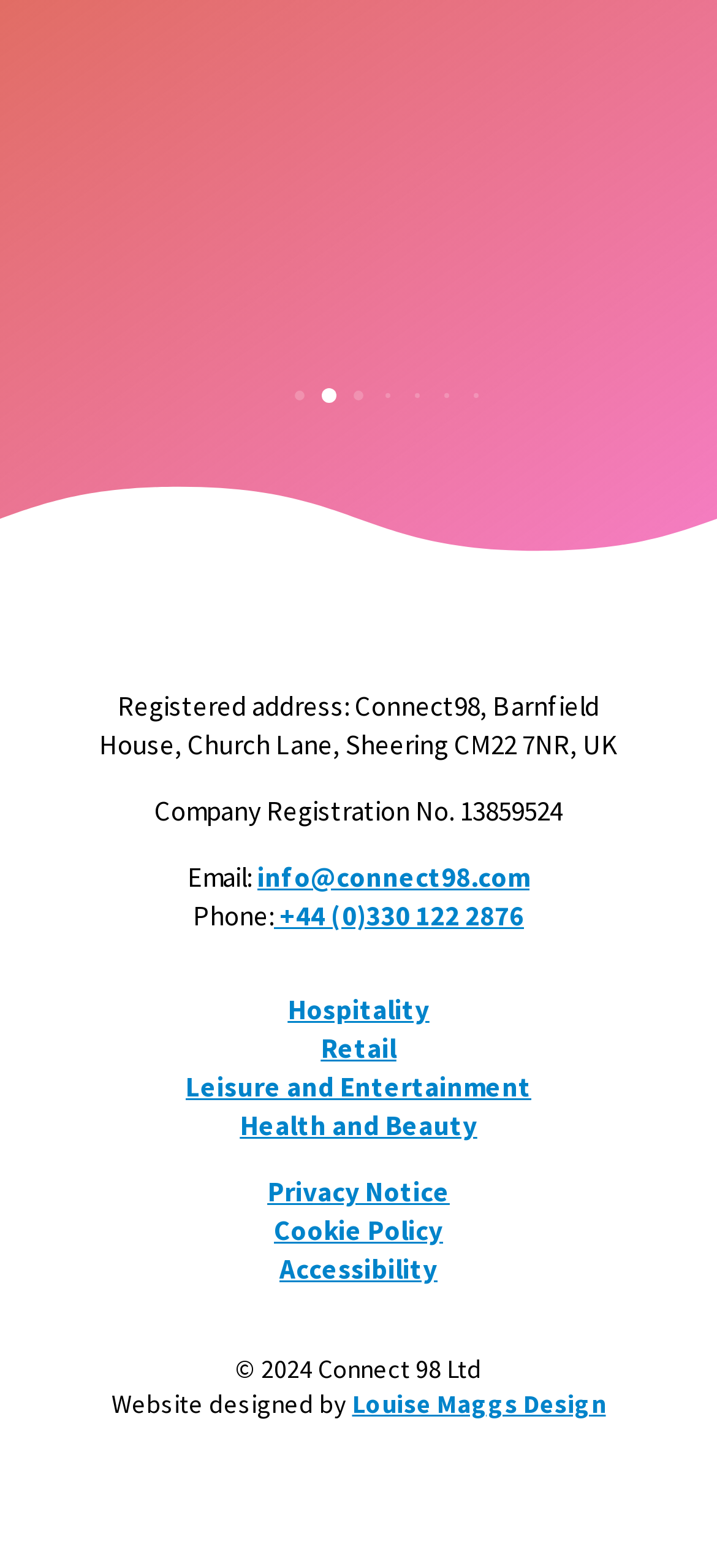Who designed the website?
Look at the image and construct a detailed response to the question.

I found the website designer's name in the link element that says 'Louise Maggs Design'.